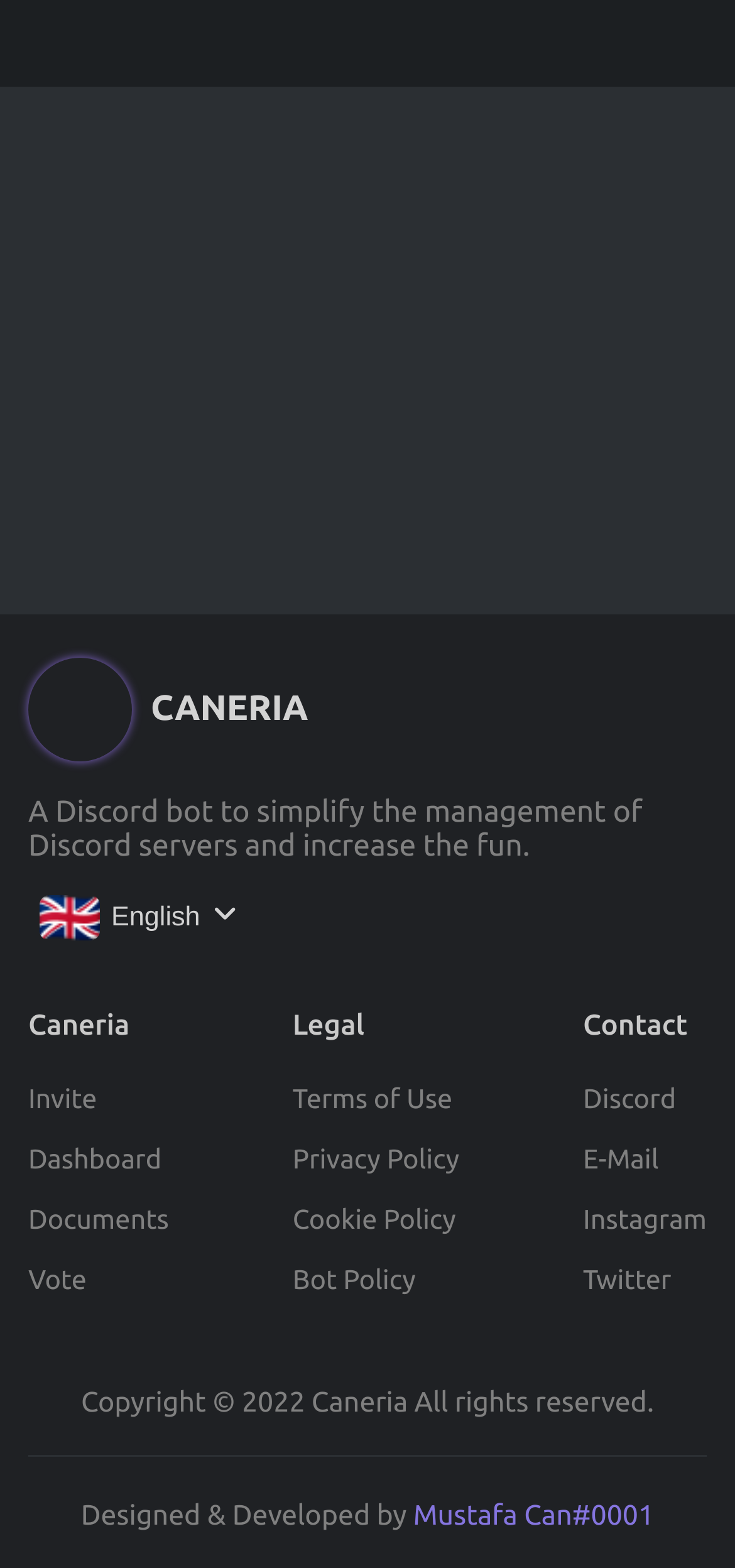What is the name of the Discord bot?
Carefully analyze the image and provide a thorough answer to the question.

The name of the Discord bot can be found in the heading element 'CANERIA' and also in the StaticText element 'Caneria'.